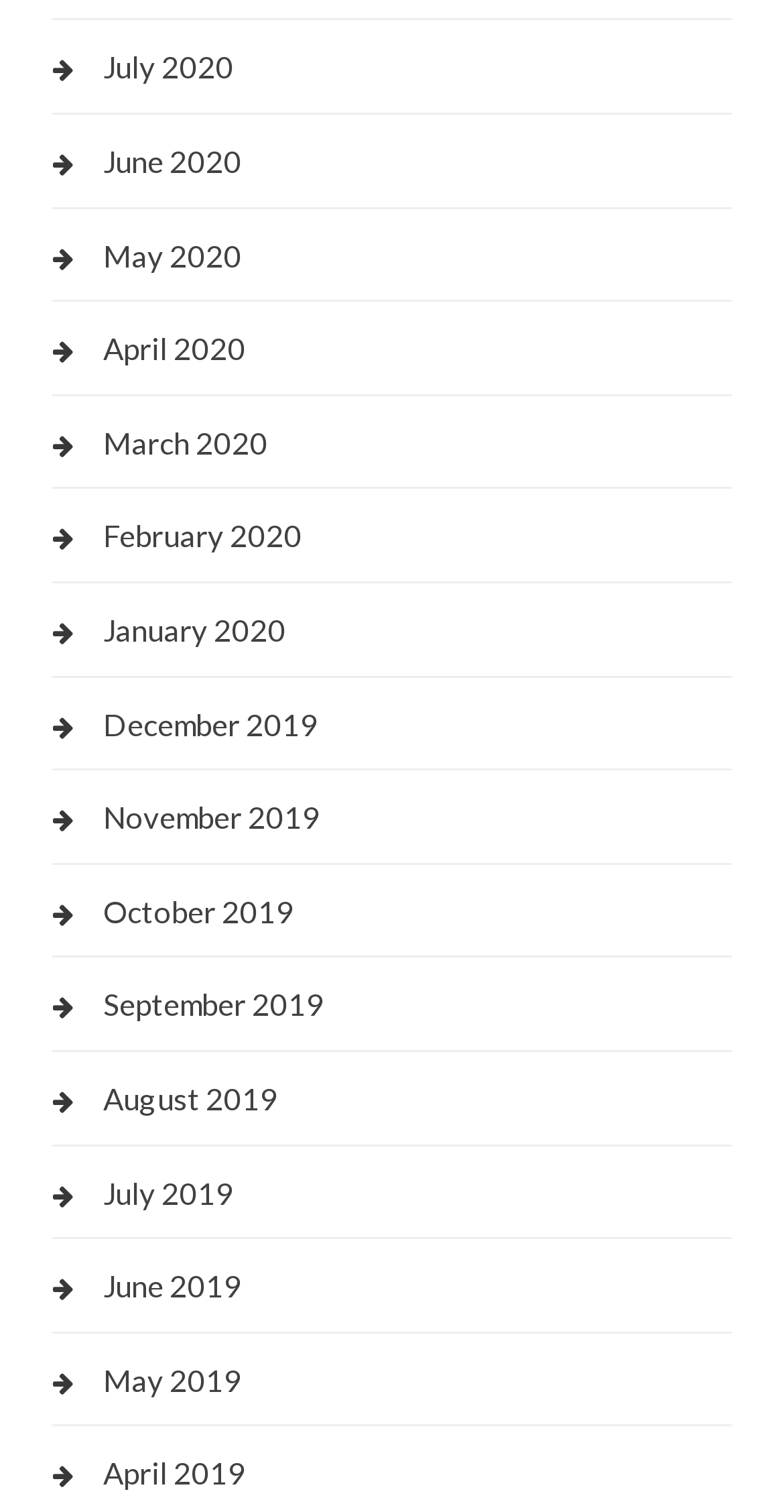Please determine the bounding box coordinates of the element's region to click in order to carry out the following instruction: "view May 2020". The coordinates should be four float numbers between 0 and 1, i.e., [left, top, right, bottom].

[0.067, 0.15, 0.308, 0.187]